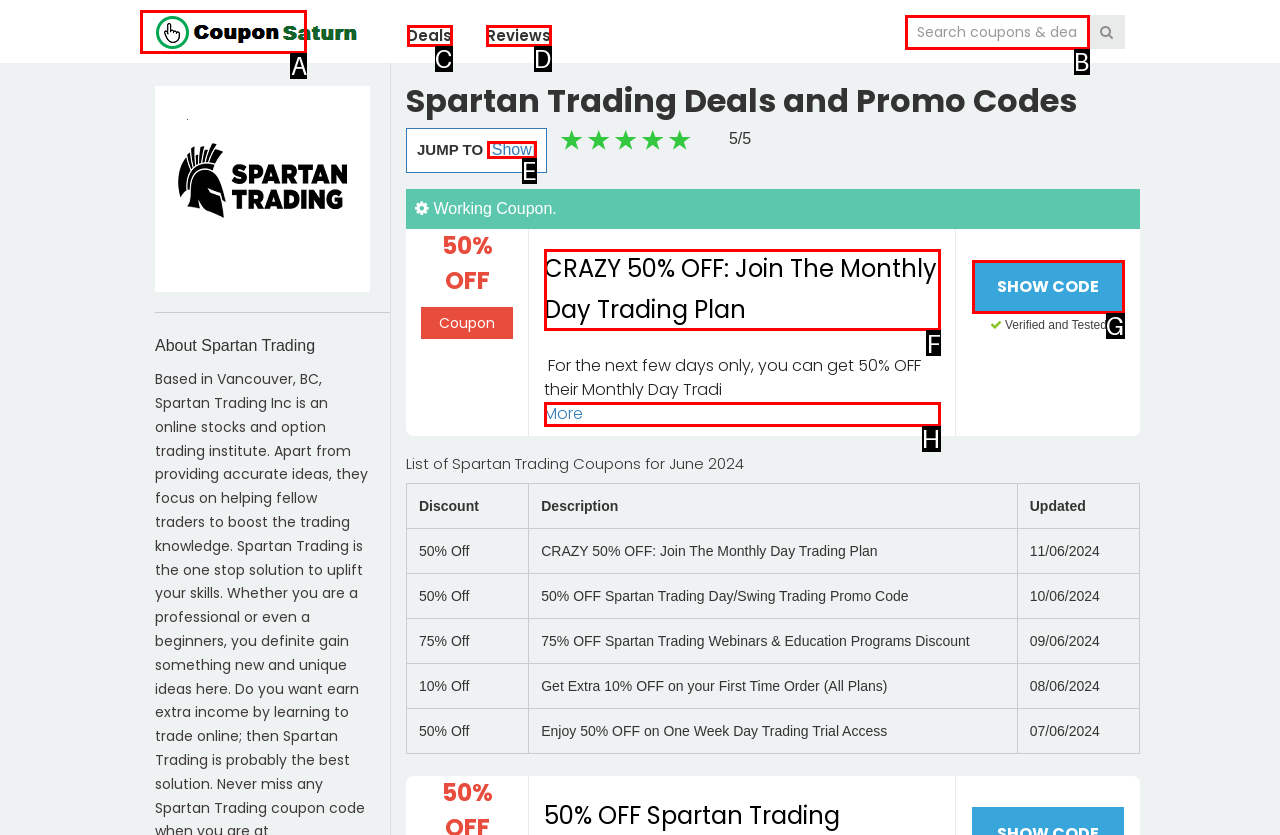To complete the task: Get the 50% OFF Spartan Trading day and swing trading course, which option should I click? Answer with the appropriate letter from the provided choices.

F